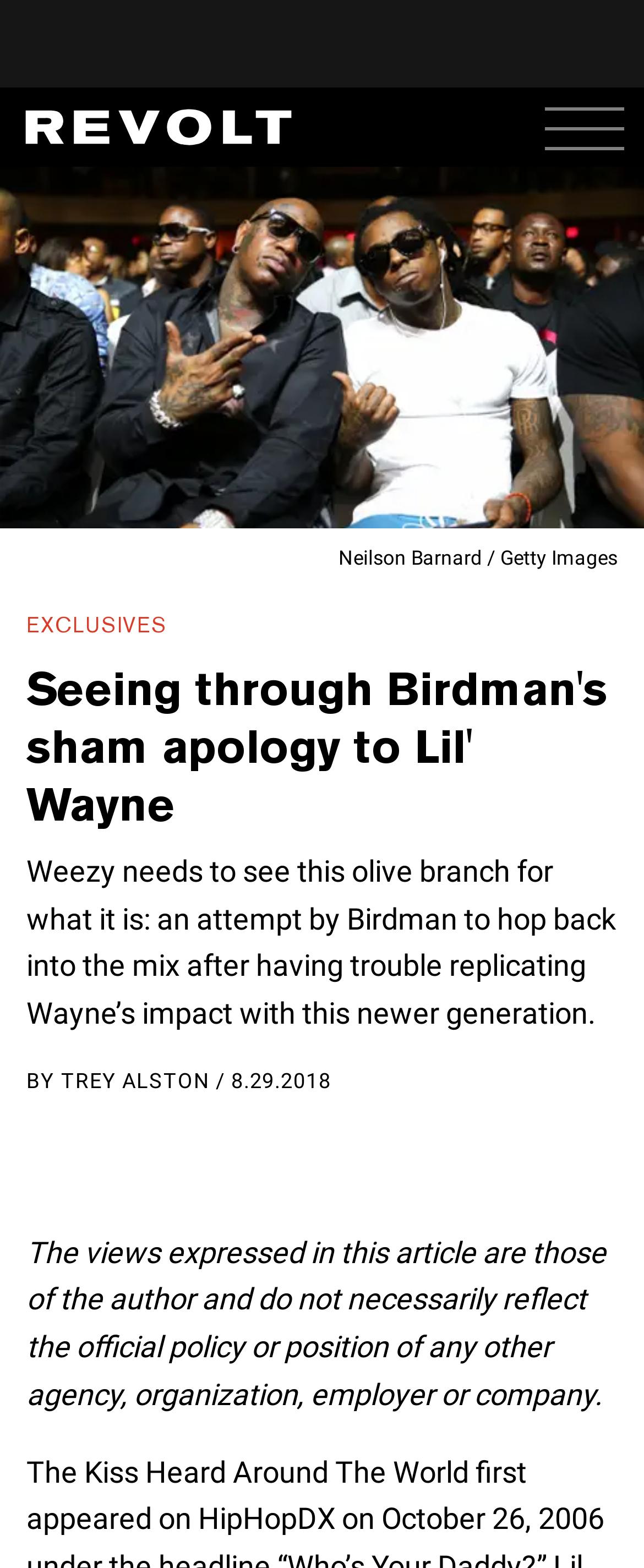What is the date of the article?
Give a detailed explanation using the information visible in the image.

I found the date of the article by looking at the text next to the author's name, which is '8.29.2018', indicating that the article was published on August 29, 2018.